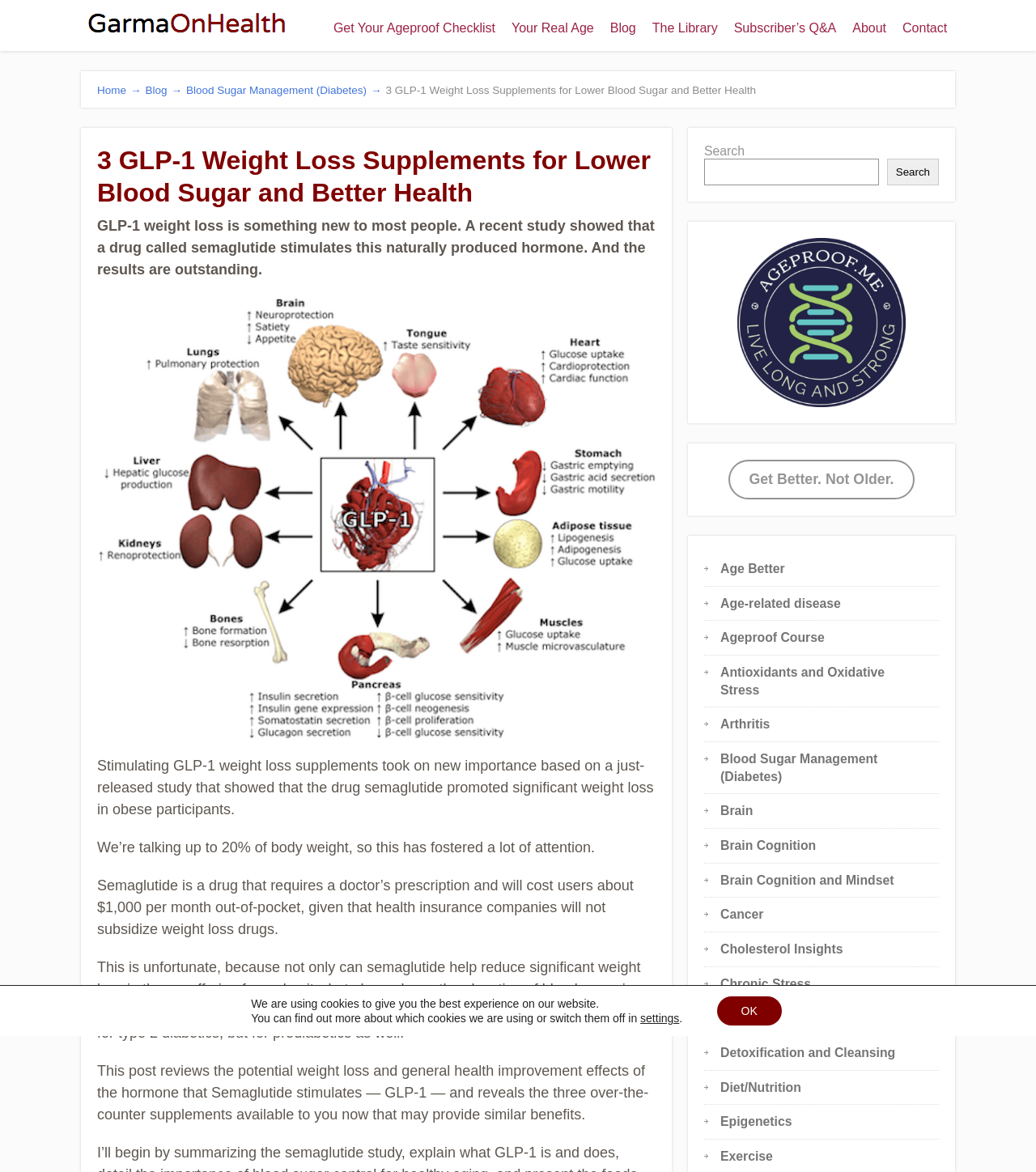Provide a one-word or short-phrase answer to the question:
What is the purpose of semaglutide?

To promote weight loss